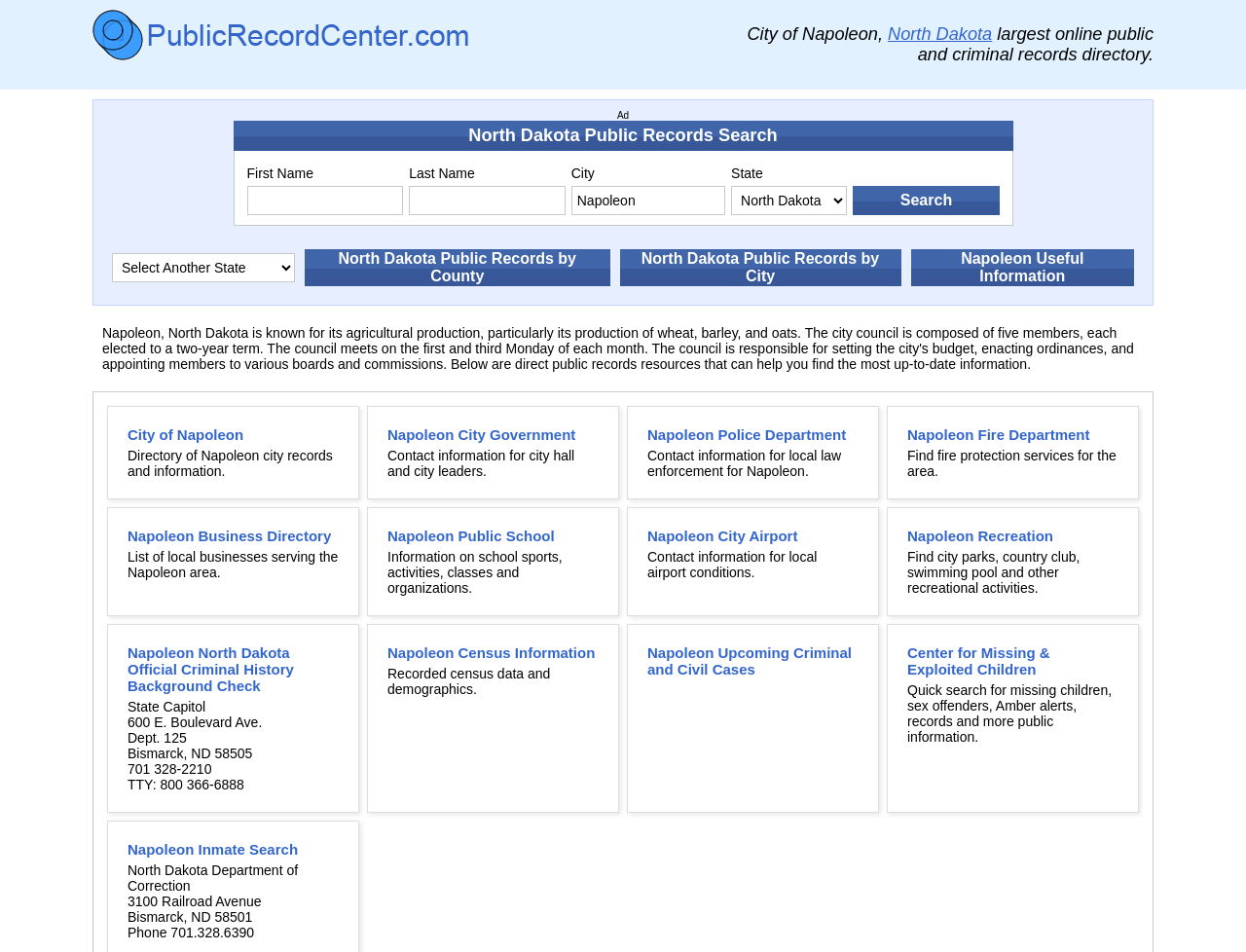Find the bounding box coordinates of the element to click in order to complete the given instruction: "Check the 'Facebook' social media link."

None